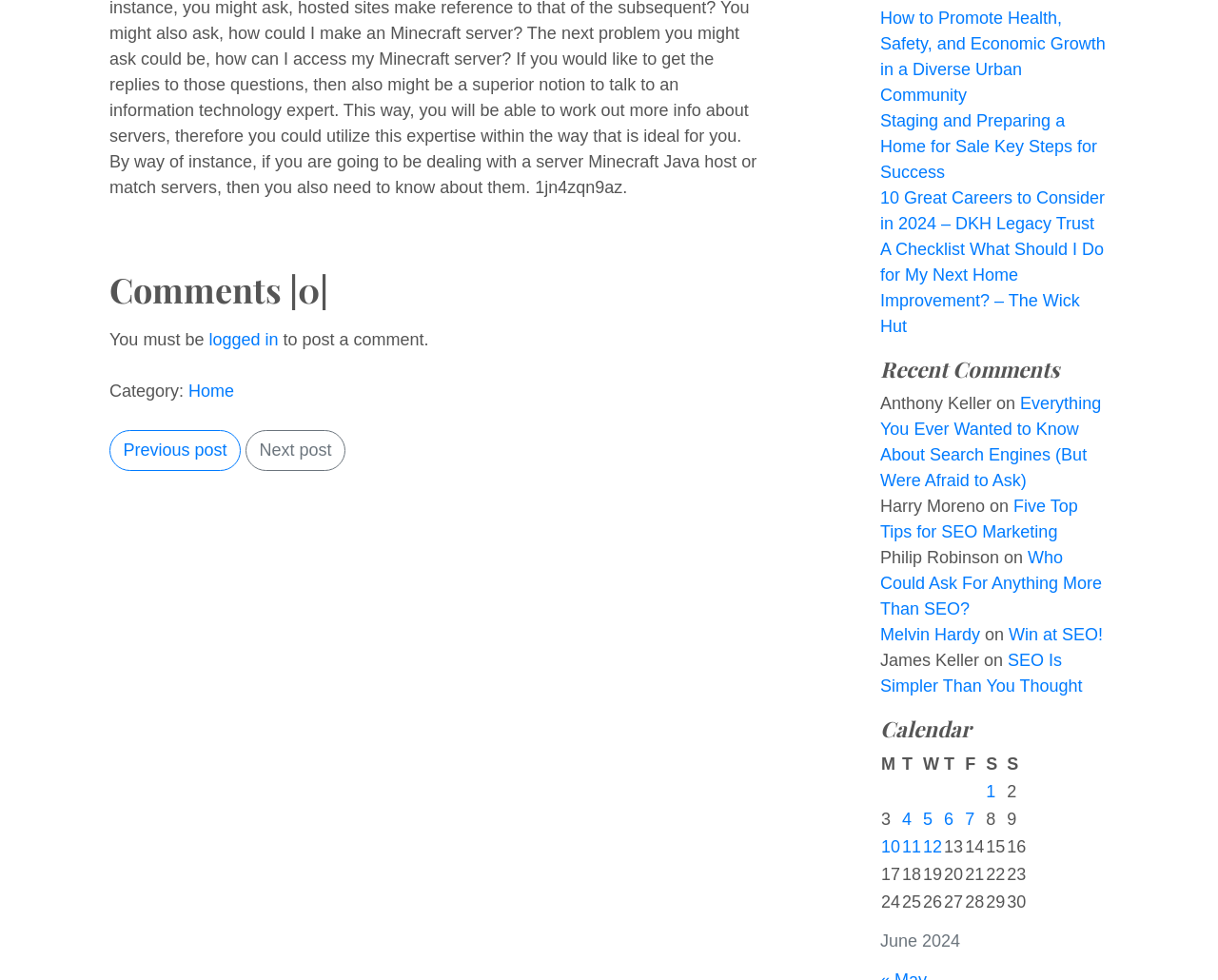From the given element description: "Win at SEO!", find the bounding box for the UI element. Provide the coordinates as four float numbers between 0 and 1, in the order [left, top, right, bottom].

[0.828, 0.638, 0.906, 0.657]